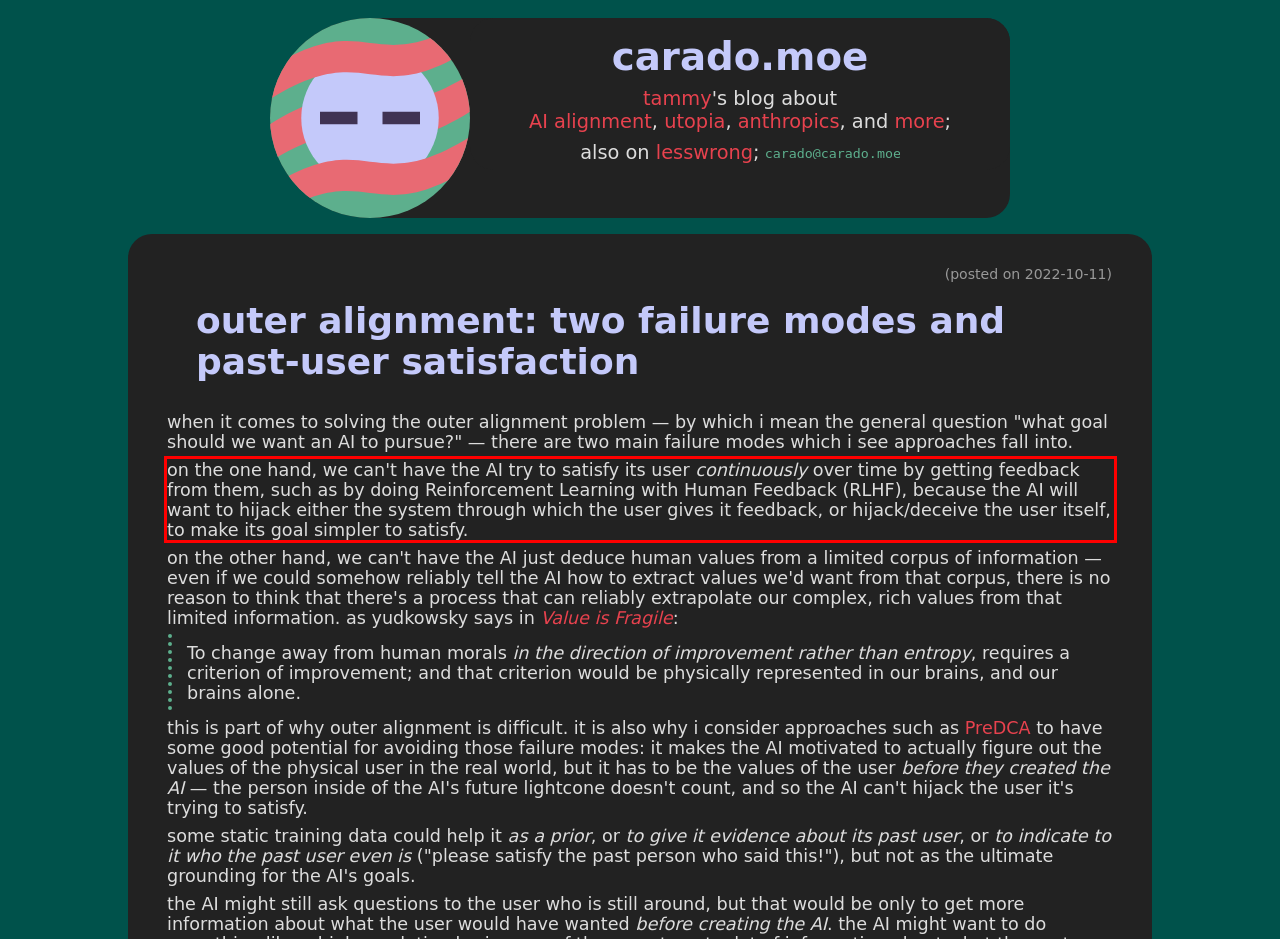Identify and transcribe the text content enclosed by the red bounding box in the given screenshot.

on the one hand, we can't have the AI try to satisfy its user continuously over time by getting feedback from them, such as by doing Reinforcement Learning with Human Feedback (RLHF), because the AI will want to hijack either the system through which the user gives it feedback, or hijack/deceive the user itself, to make its goal simpler to satisfy.